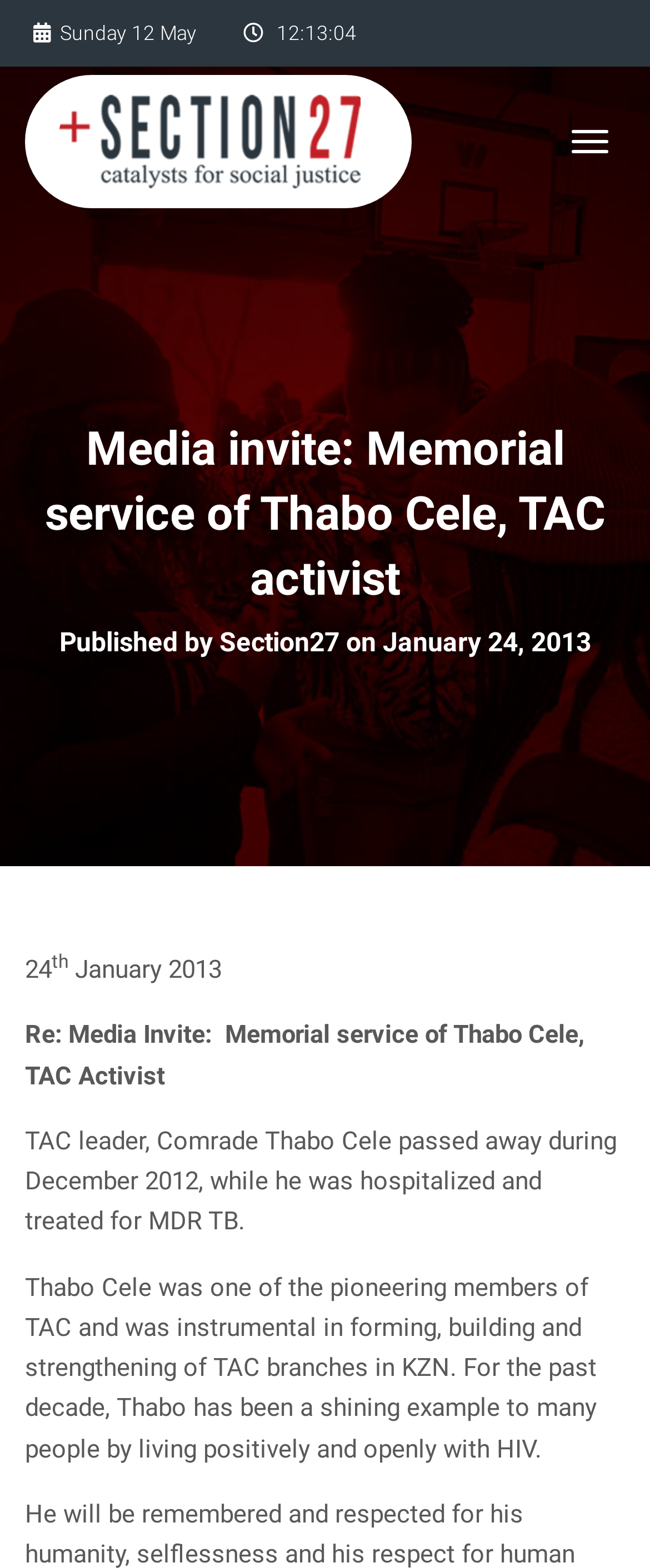Determine the bounding box for the UI element described here: "Toggle Navigation".

[0.854, 0.073, 0.962, 0.107]